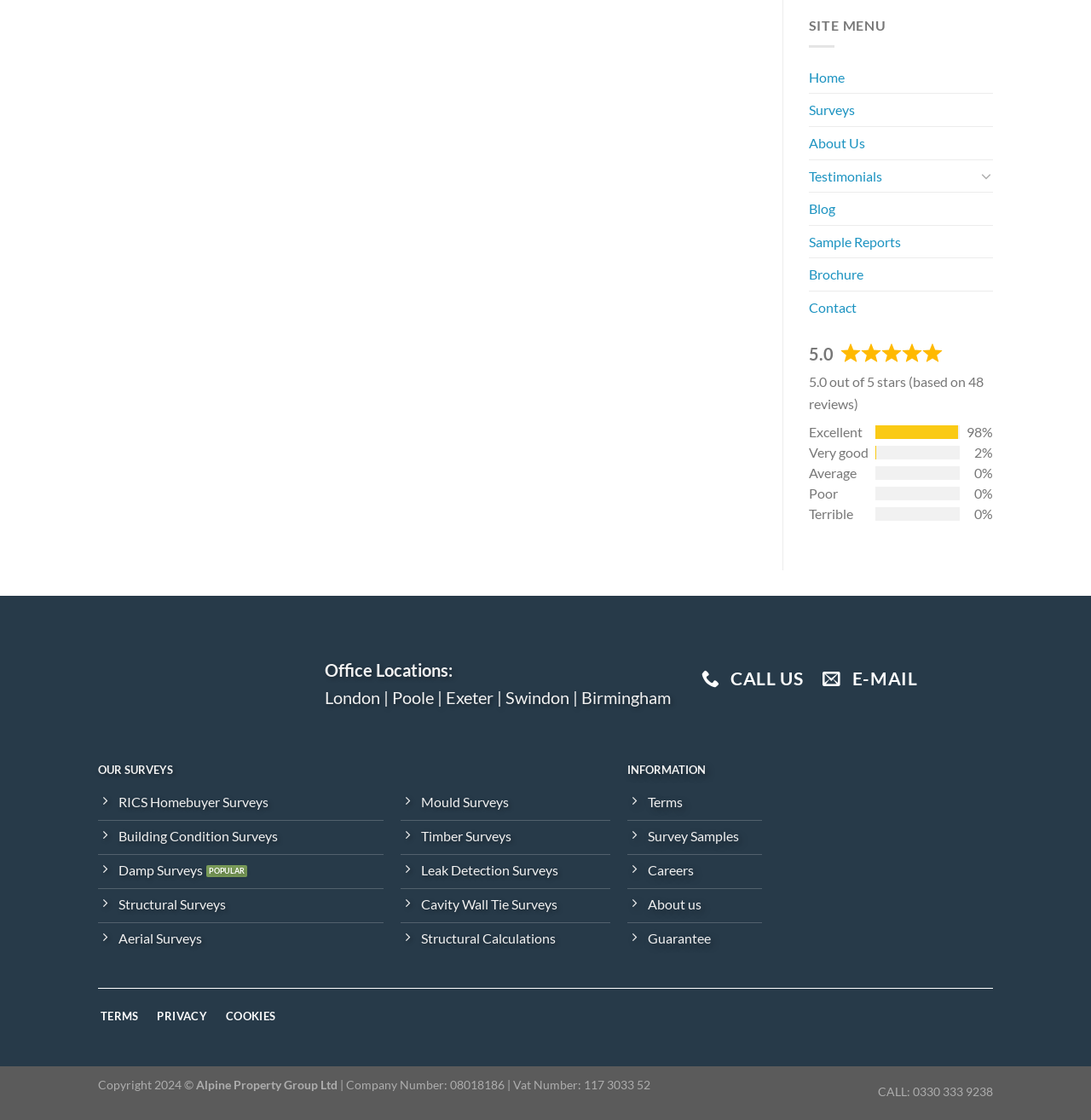Using the elements shown in the image, answer the question comprehensively: What is the rating of this company?

The rating of this company is 5.0 out of 5 stars, based on 48 reviews, as indicated by the StaticText elements with IDs 935, 1149, and 938.